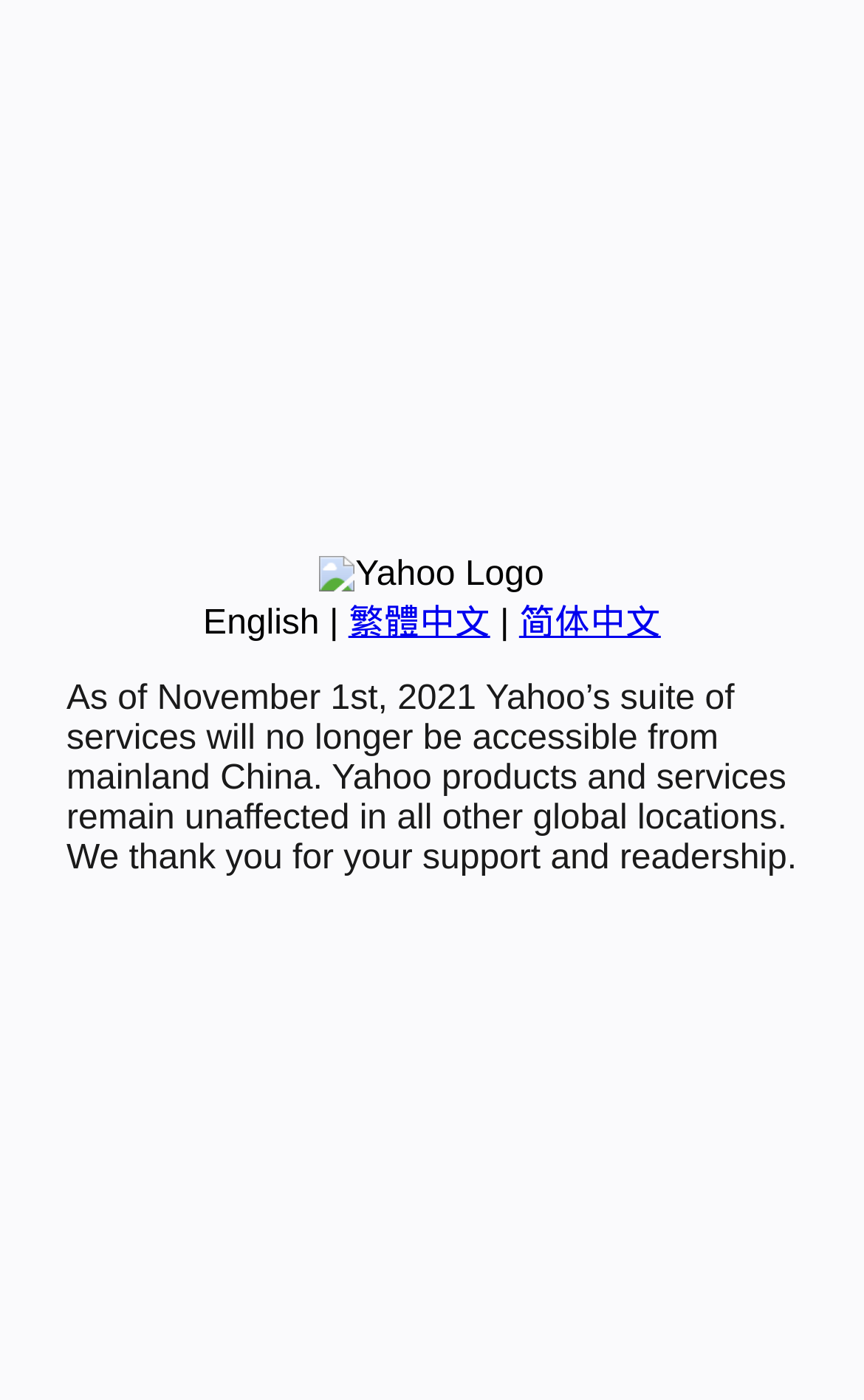Provide the bounding box coordinates of the HTML element described by the text: "简体中文".

[0.601, 0.432, 0.765, 0.459]